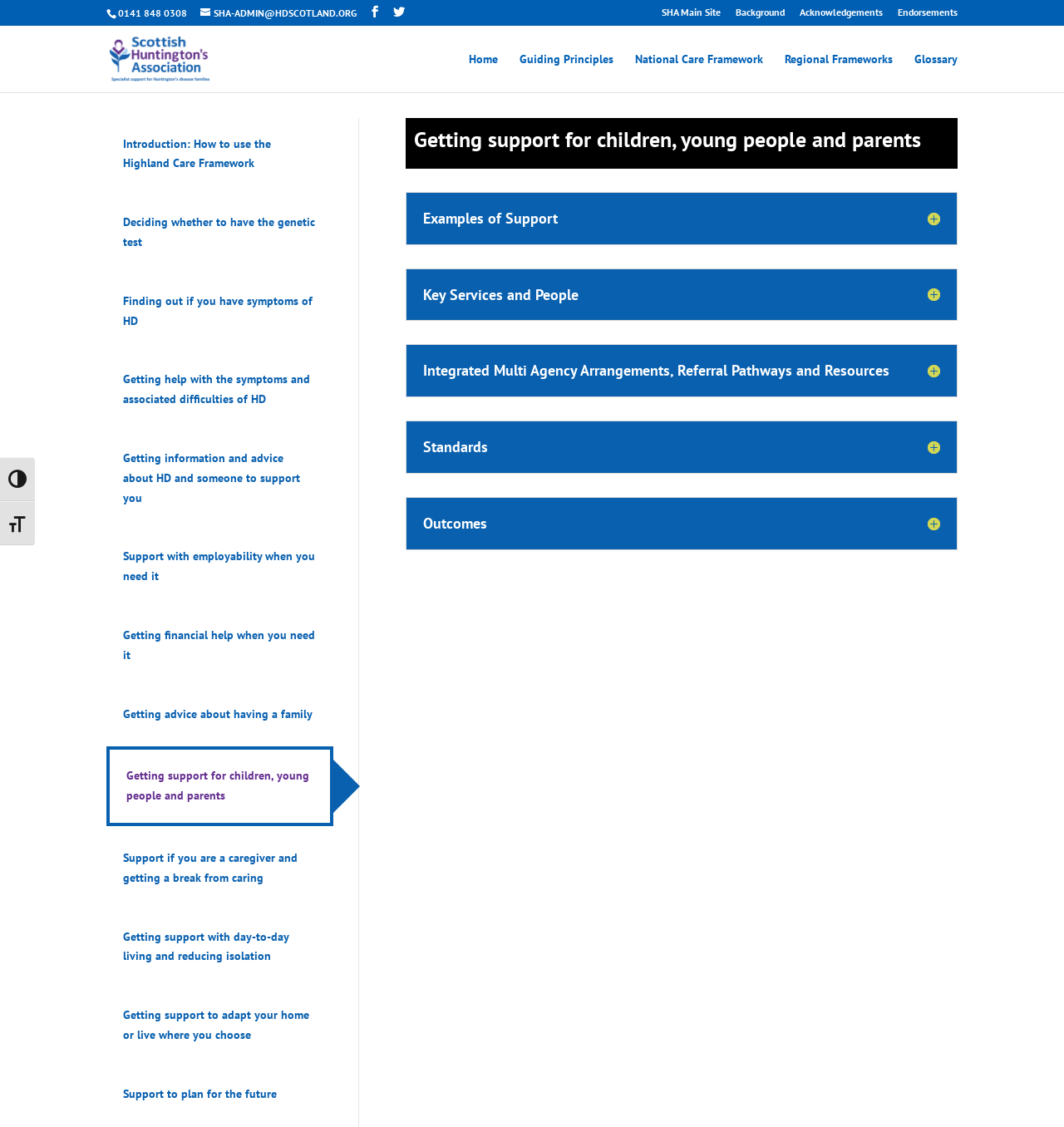Respond to the question below with a single word or phrase:
What is the phone number to contact for support?

0141 848 0308